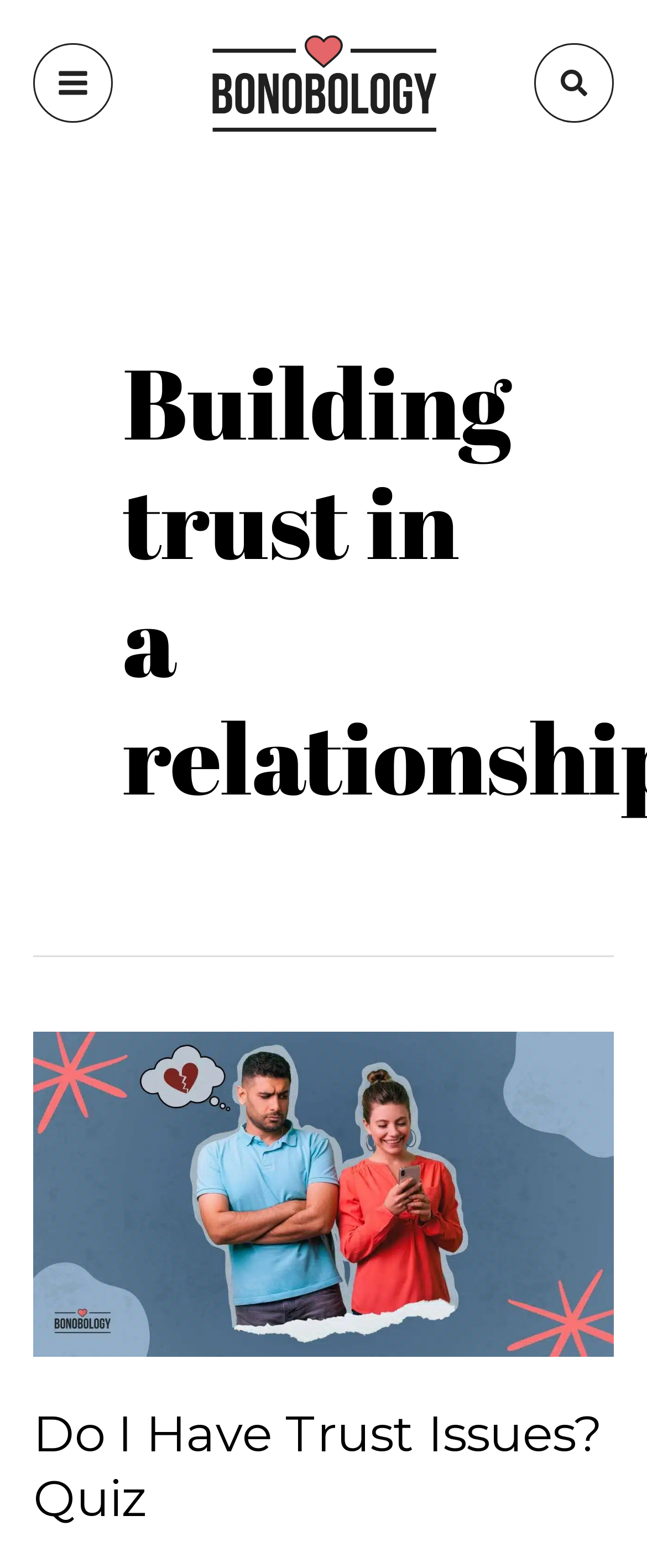Using the provided element description: "Main Menu", identify the bounding box coordinates. The coordinates should be four floats between 0 and 1 in the order [left, top, right, bottom].

[0.051, 0.027, 0.174, 0.078]